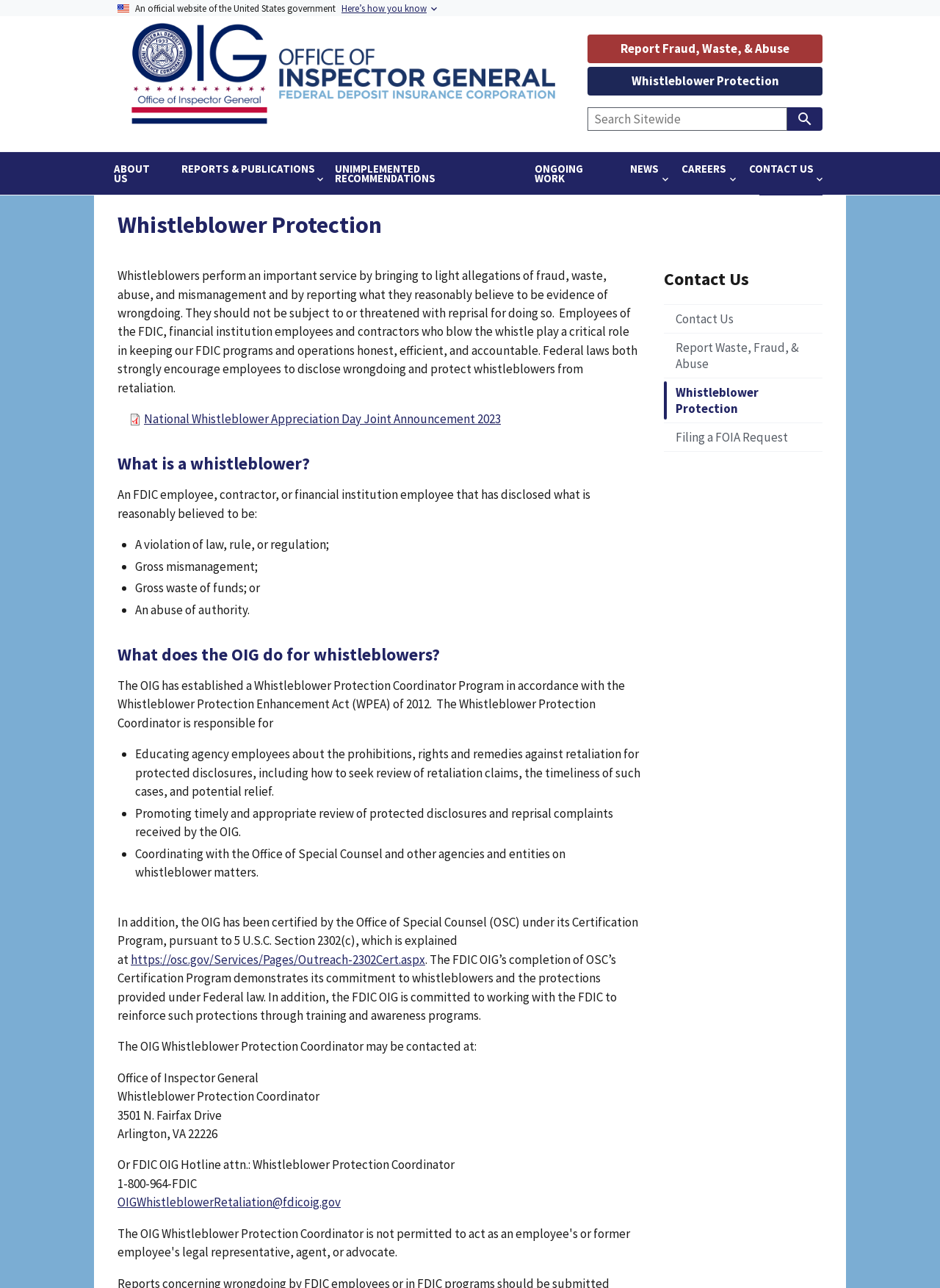Please predict the bounding box coordinates (top-left x, top-left y, bottom-right x, bottom-right y) for the UI element in the screenshot that fits the description: Report Fraud, Waste, & Abuse

[0.625, 0.027, 0.875, 0.049]